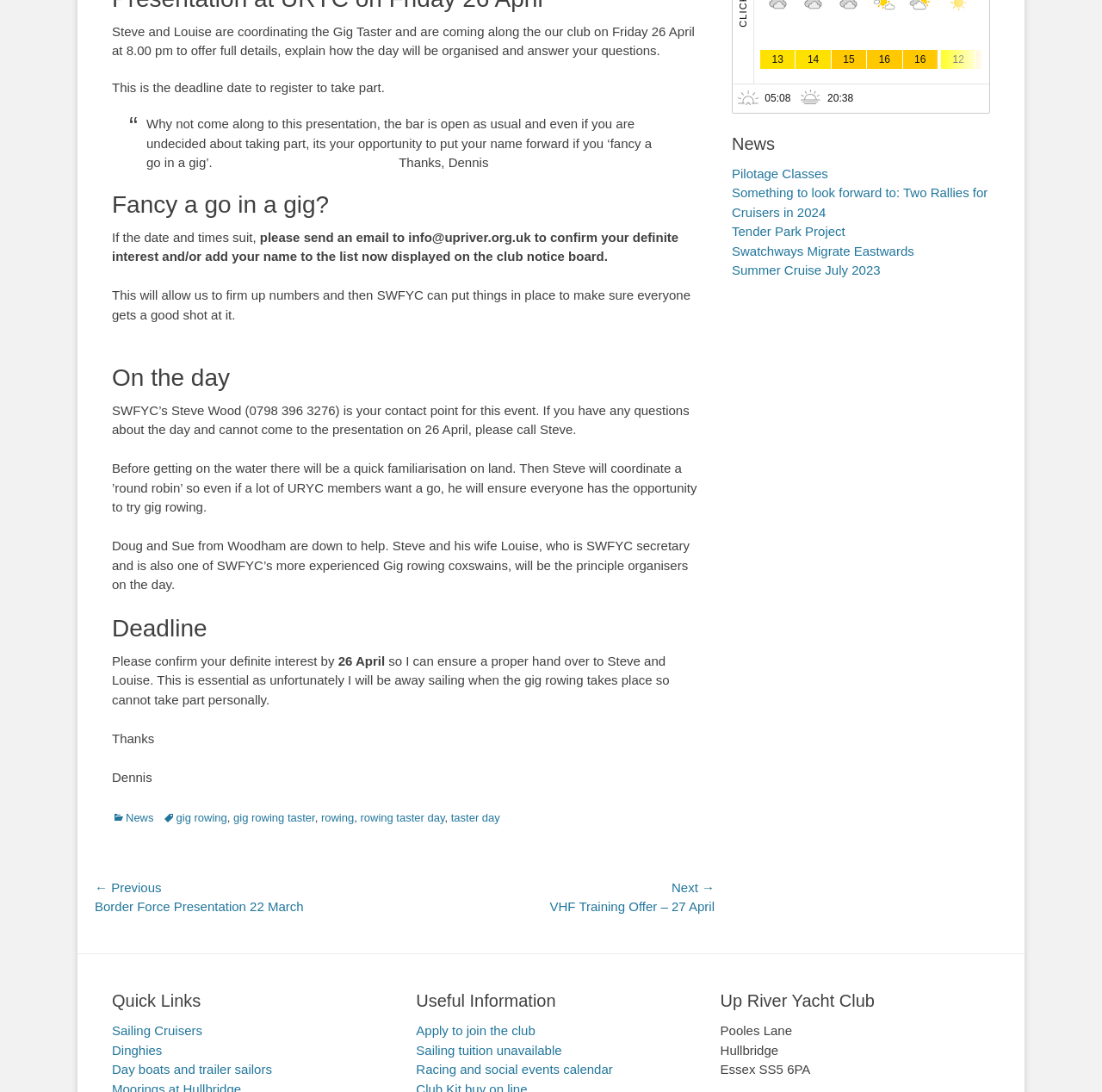From the webpage screenshot, identify the region described by Swatchways Migrate Eastwards. Provide the bounding box coordinates as (top-left x, top-left y, bottom-right x, bottom-right y), with each value being a floating point number between 0 and 1.

[0.664, 0.223, 0.829, 0.236]